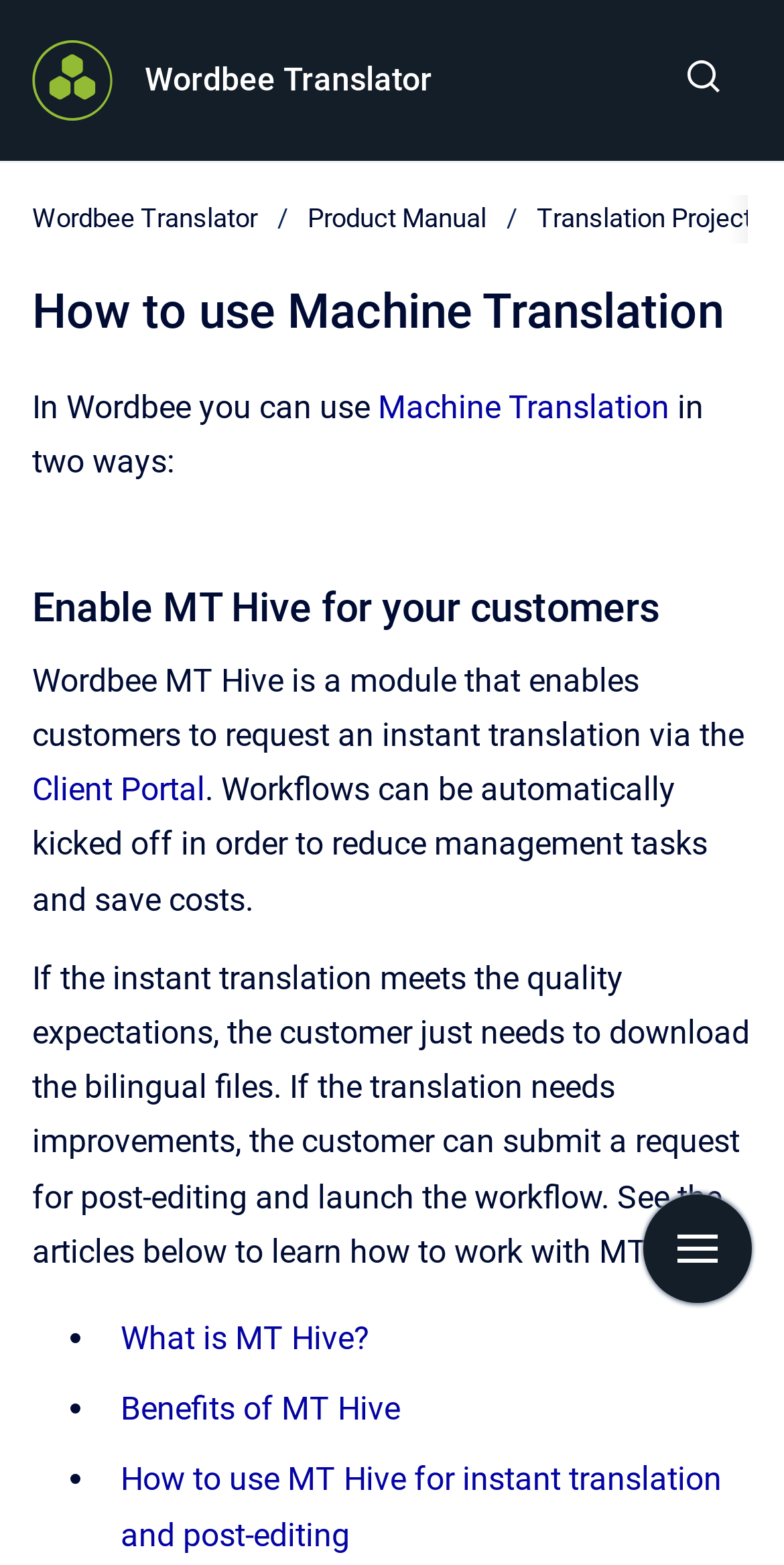What is the purpose of MT Hive?
Look at the webpage screenshot and answer the question with a detailed explanation.

From the webpage, I found that 'Workflows can be automatically kicked off in order to reduce management tasks and save costs.' This sentence is describing the purpose of MT Hive, which is to reduce management tasks and save costs.